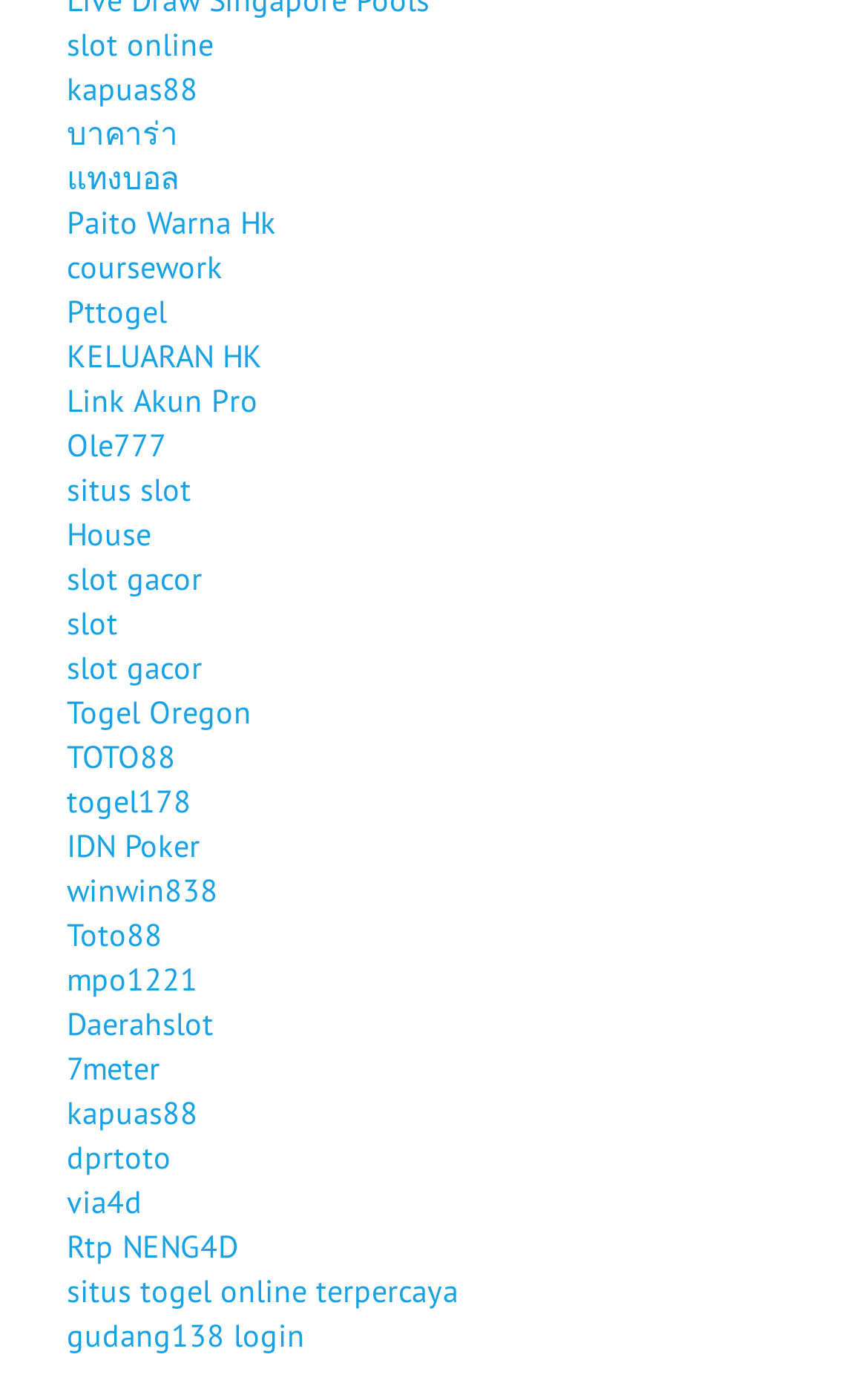Determine the bounding box of the UI element mentioned here: "situs togel online terpercaya". The coordinates must be in the format [left, top, right, bottom] with values ranging from 0 to 1.

[0.077, 0.918, 0.528, 0.947]